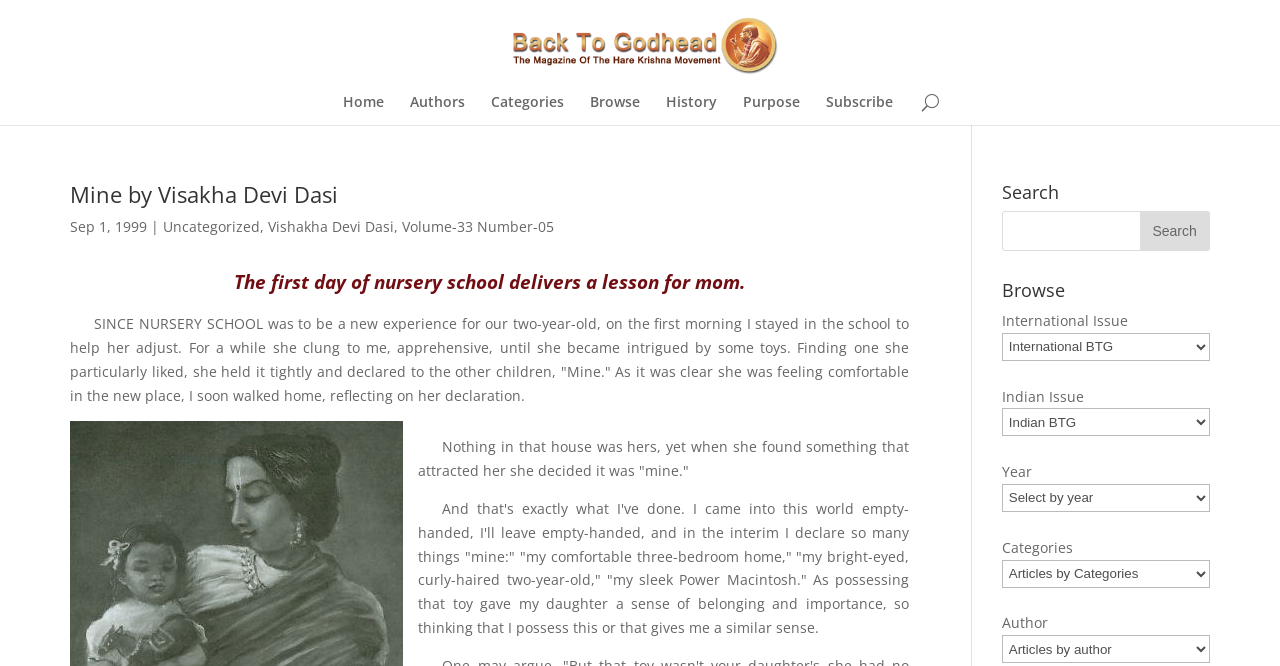From the element description Vishakha Devi Dasi, predict the bounding box coordinates of the UI element. The coordinates must be specified in the format (top-left x, top-left y, bottom-right x, bottom-right y) and should be within the 0 to 1 range.

[0.21, 0.326, 0.308, 0.354]